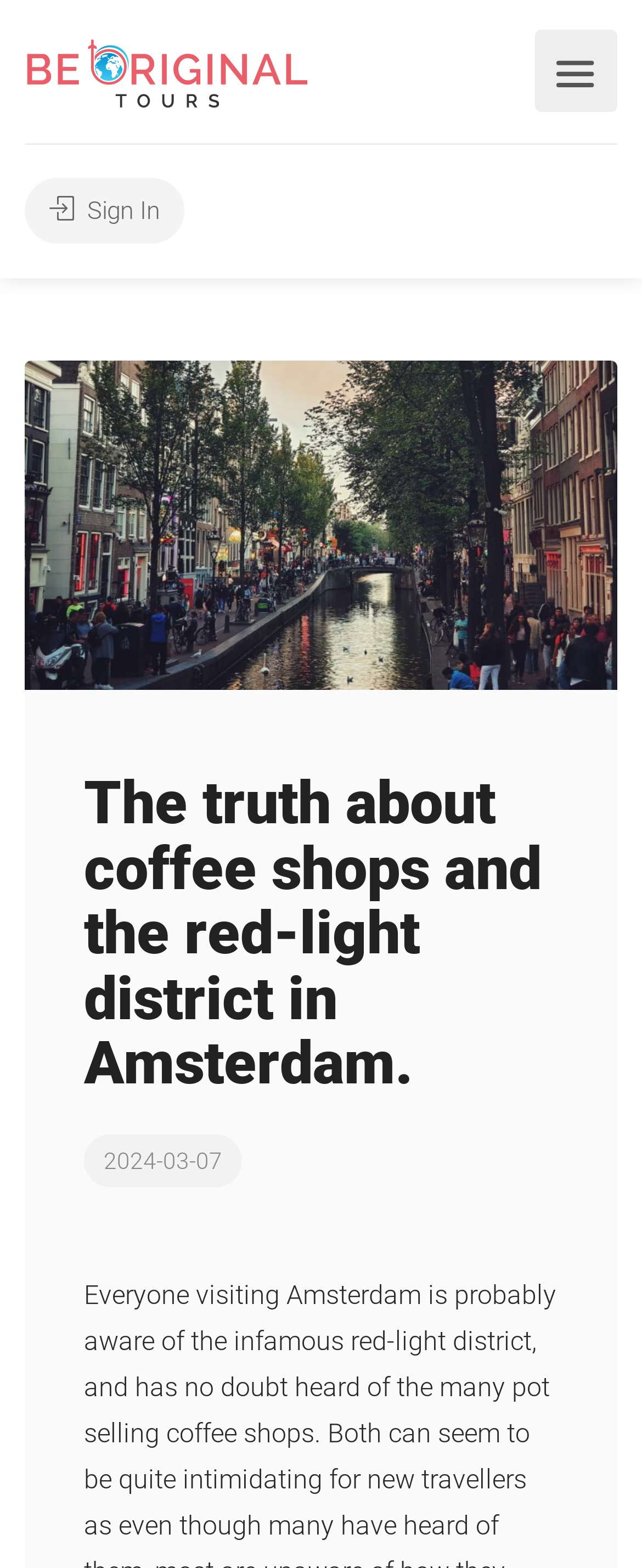Using the provided element description: "title="Be Original Tours"", determine the bounding box coordinates of the corresponding UI element in the screenshot.

[0.038, 0.035, 0.481, 0.055]